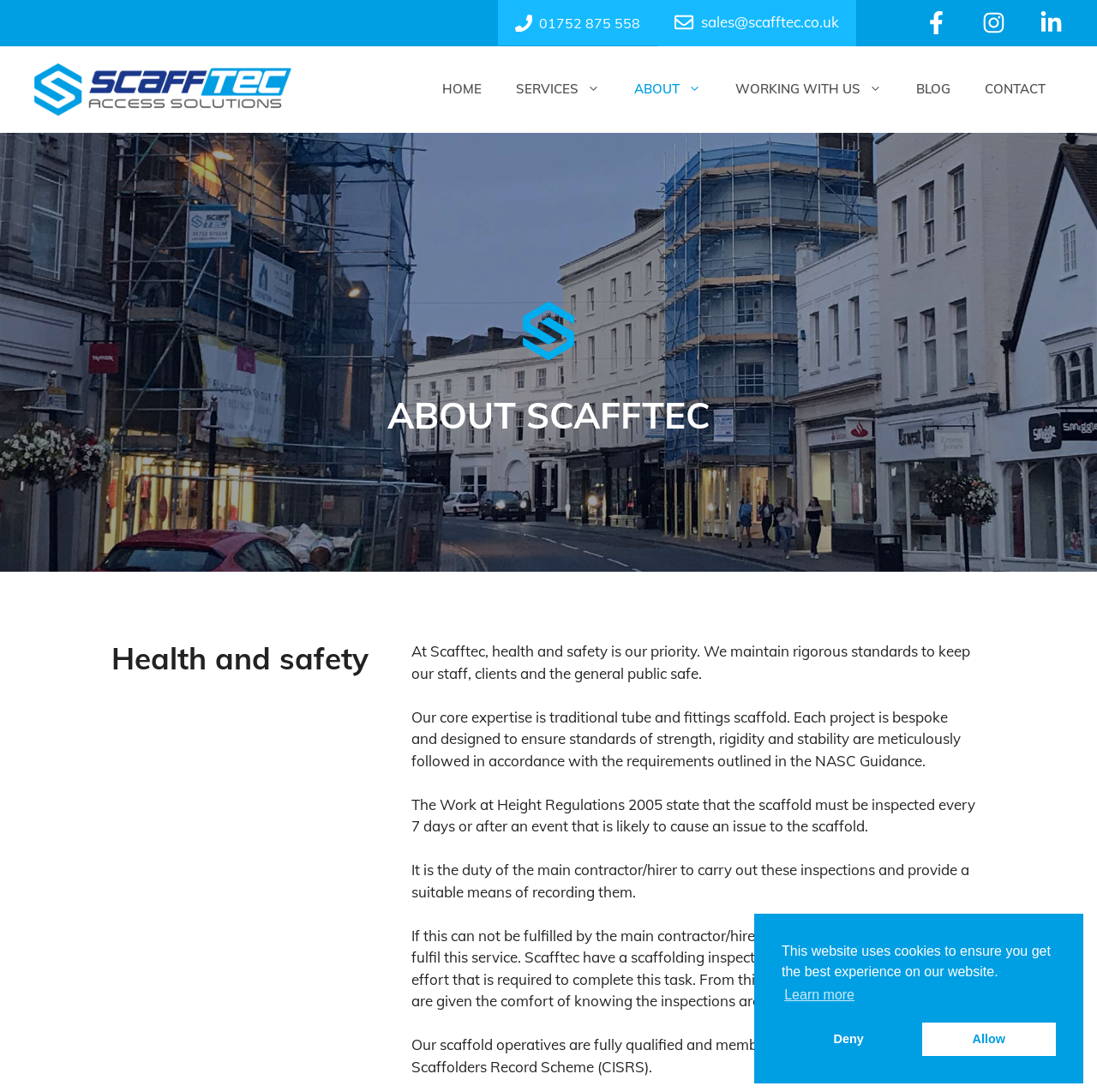Specify the bounding box coordinates of the area to click in order to follow the given instruction: "Click the 'CONTACT' link."

[0.882, 0.058, 0.969, 0.105]